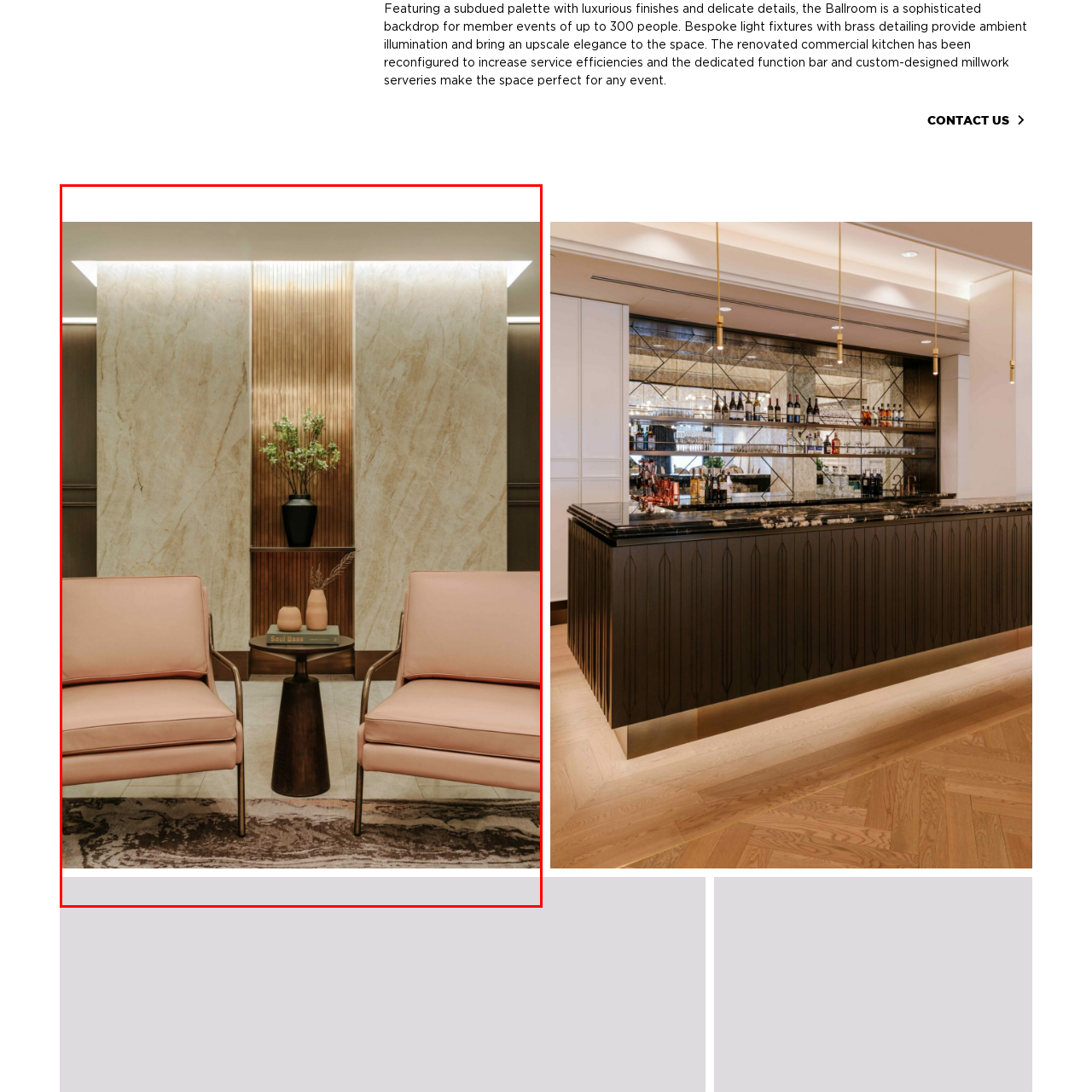What is behind the seating area?
Study the image highlighted with a red bounding box and respond to the question with a detailed answer.

The caption describes the backdrop of the seating area as a striking combination of smooth, light-toned stone contrasted by a vertically ribbed wood panel, which adds texture and visual interest to the space.